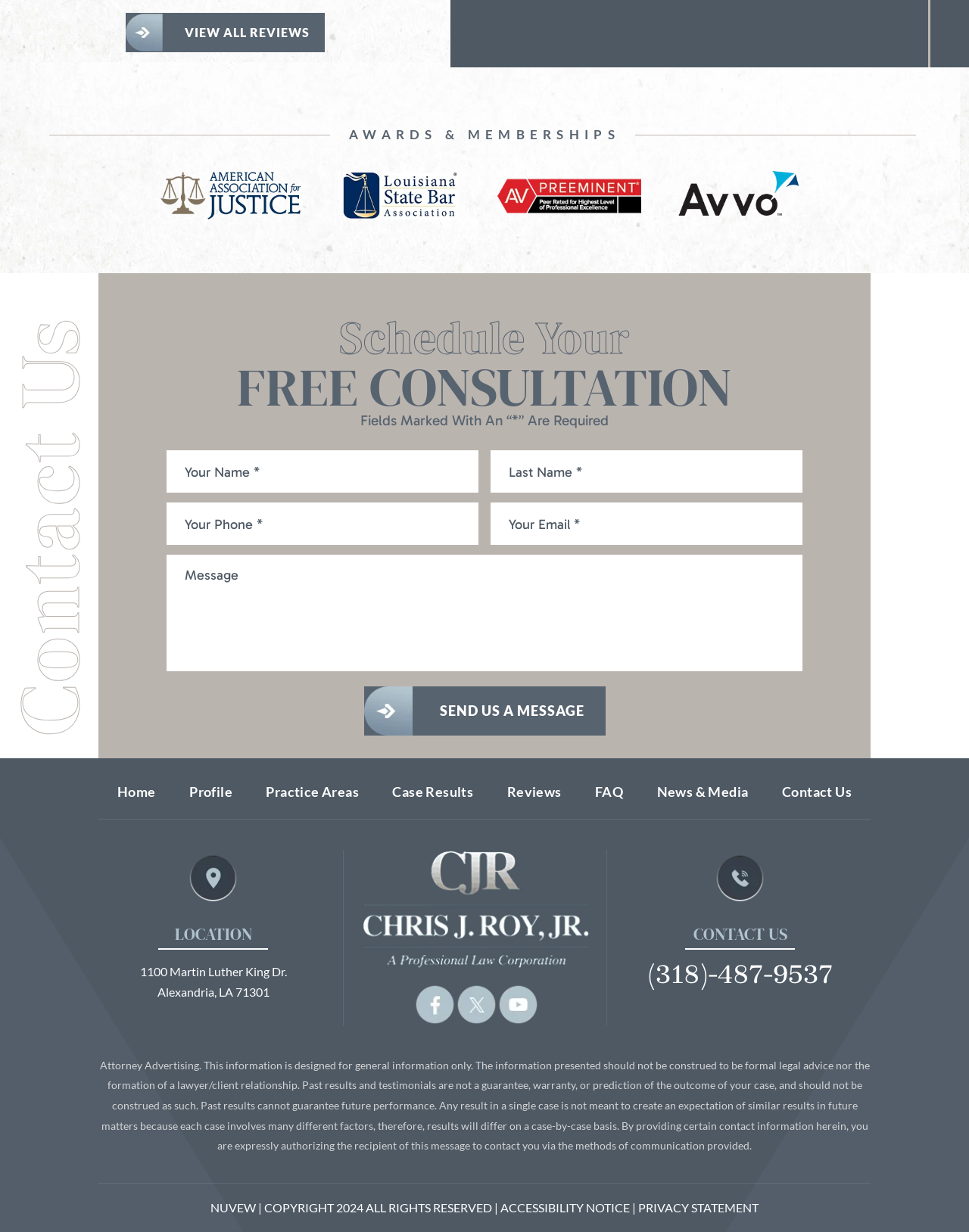Find the bounding box coordinates of the area that needs to be clicked in order to achieve the following instruction: "Go to home page". The coordinates should be specified as four float numbers between 0 and 1, i.e., [left, top, right, bottom].

[0.121, 0.636, 0.161, 0.649]